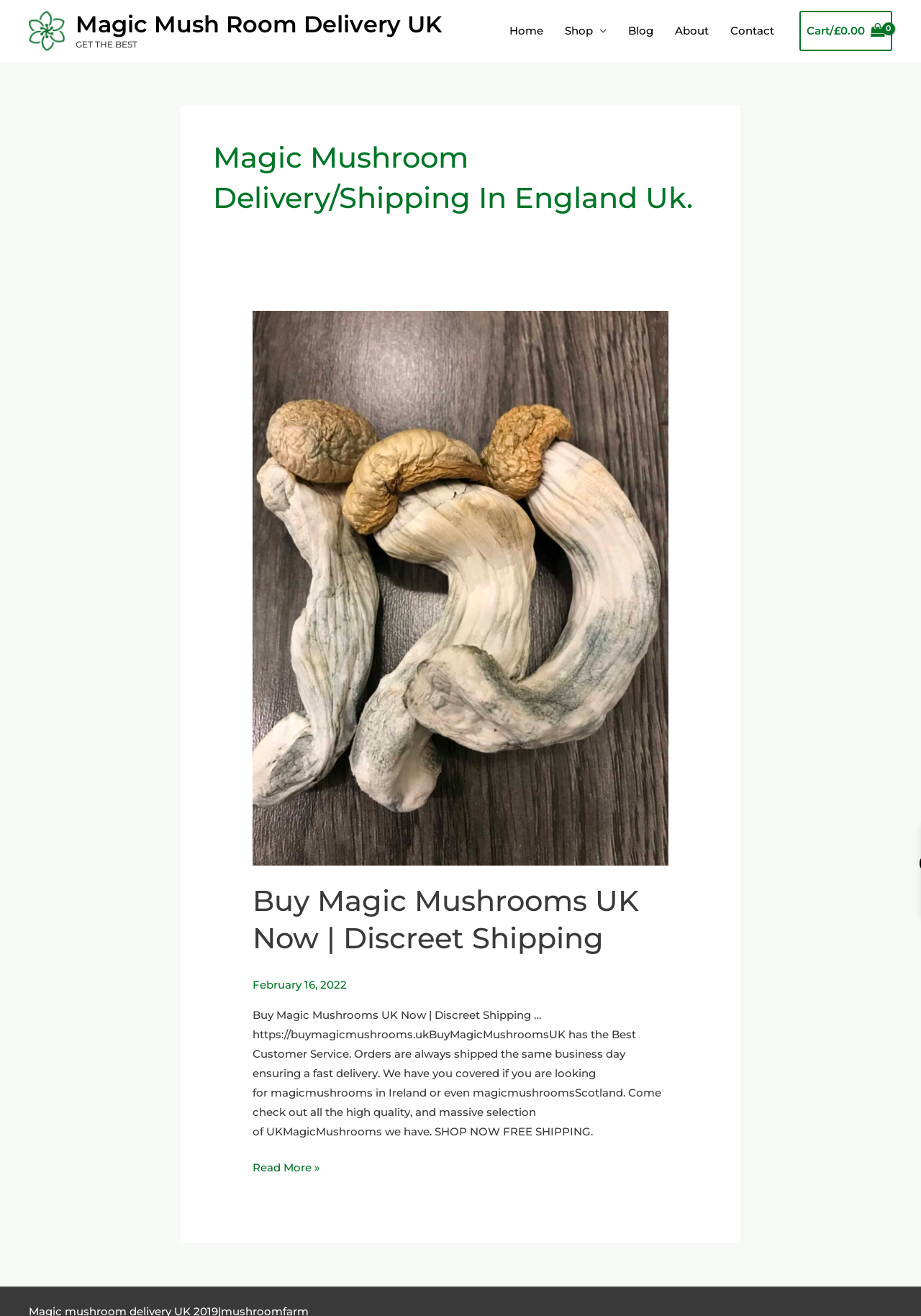Locate and extract the text of the main heading on the webpage.

Magic Mushroom Delivery/Shipping In England Uk.